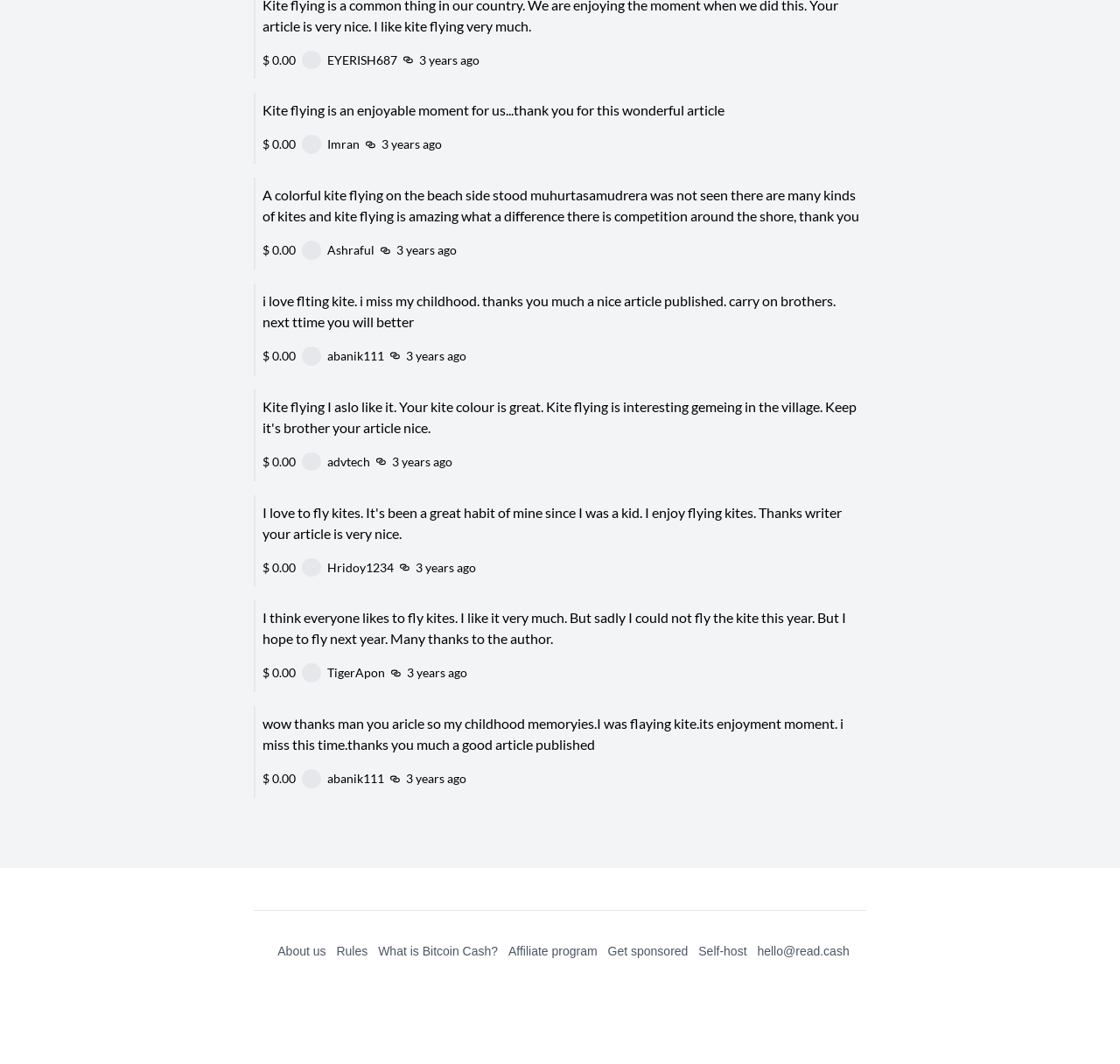Locate the bounding box coordinates of the UI element described by: "What is Bitcoin Cash?". The bounding box coordinates should consist of four float numbers between 0 and 1, i.e., [left, top, right, bottom].

[0.338, 0.887, 0.445, 0.9]